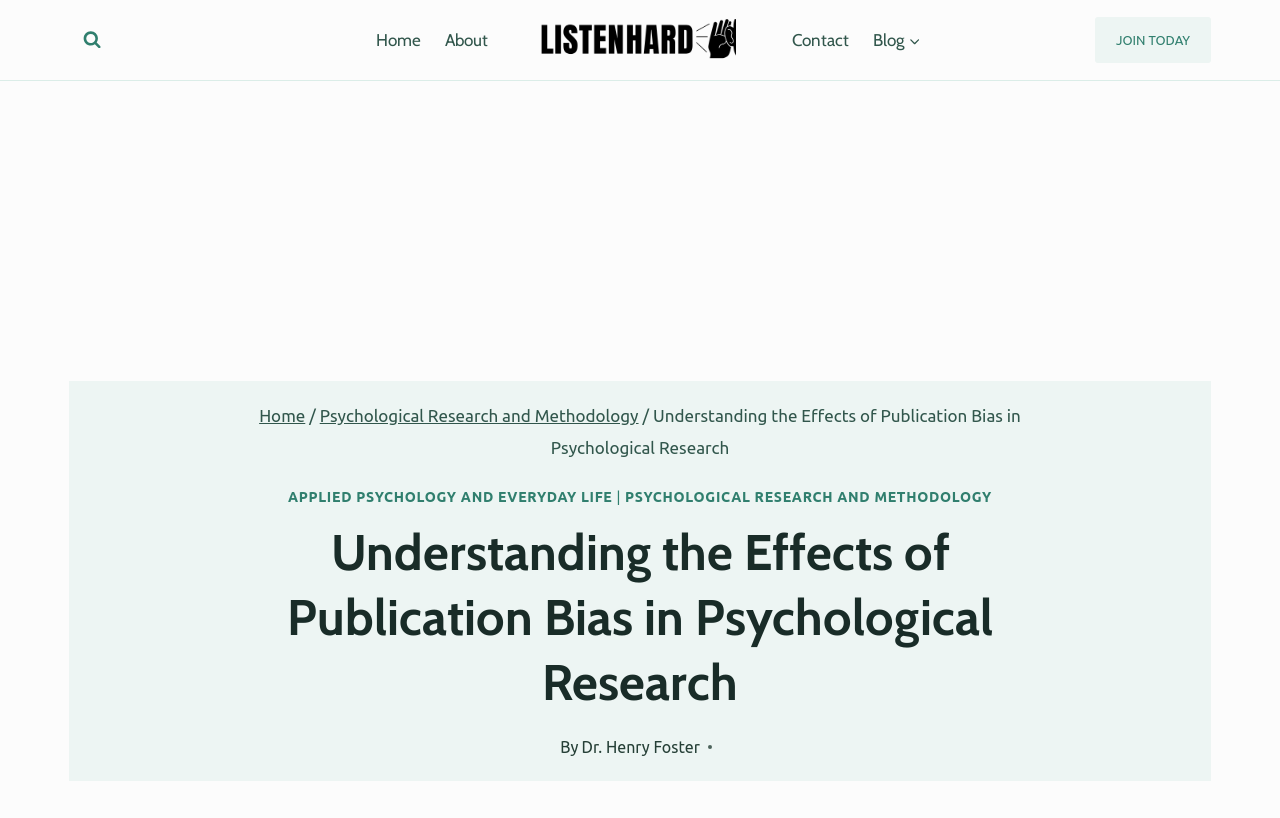Please identify the bounding box coordinates of the region to click in order to complete the given instruction: "Go to home page". The coordinates should be four float numbers between 0 and 1, i.e., [left, top, right, bottom].

[0.285, 0.017, 0.338, 0.081]